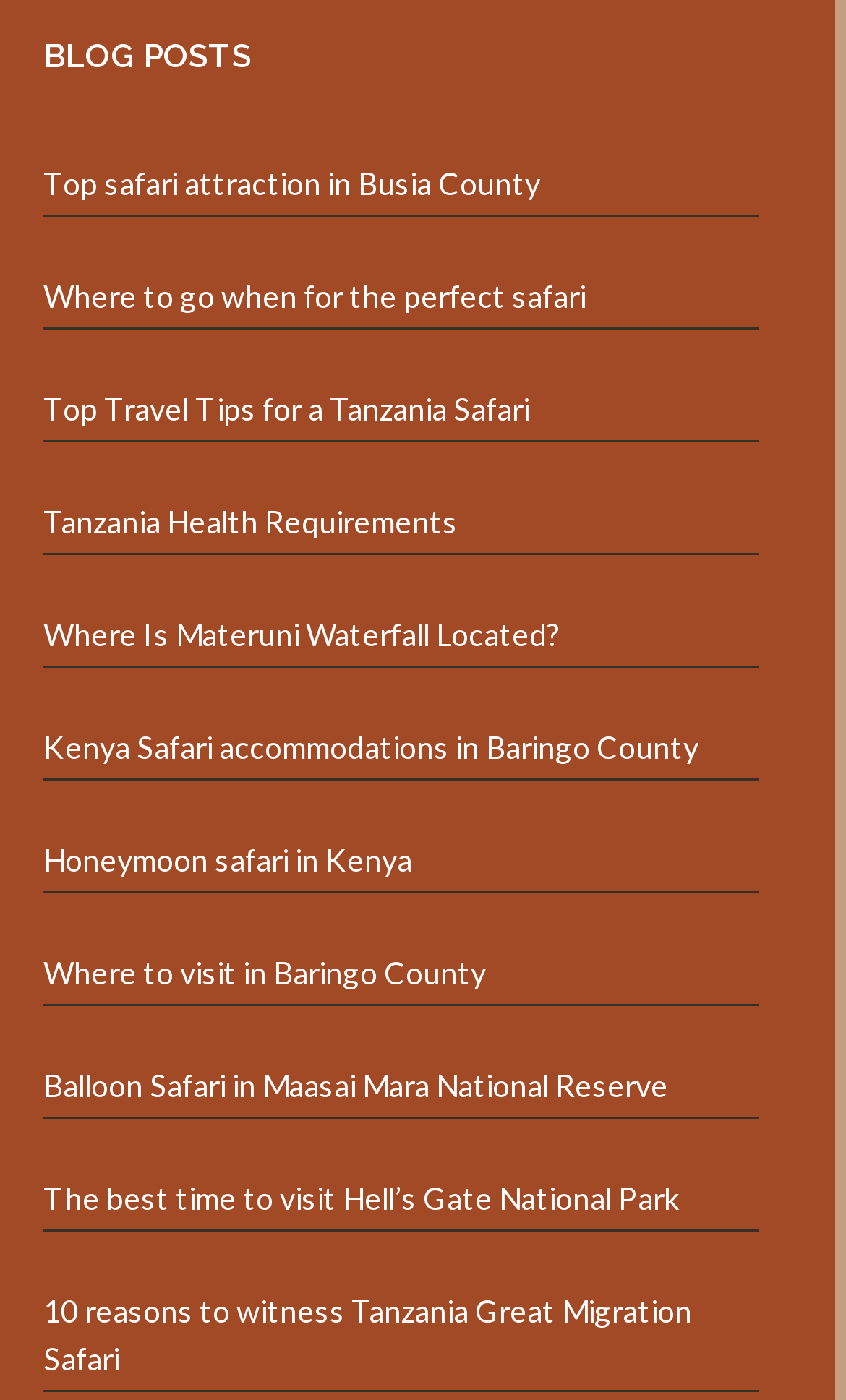What is the topic of the first blog post?
Using the image as a reference, answer the question in detail.

I looked at the first link element under the 'BLOG POSTS' heading, and its text is 'Top safari attraction in Busia County', which suggests that the first blog post is about this topic.